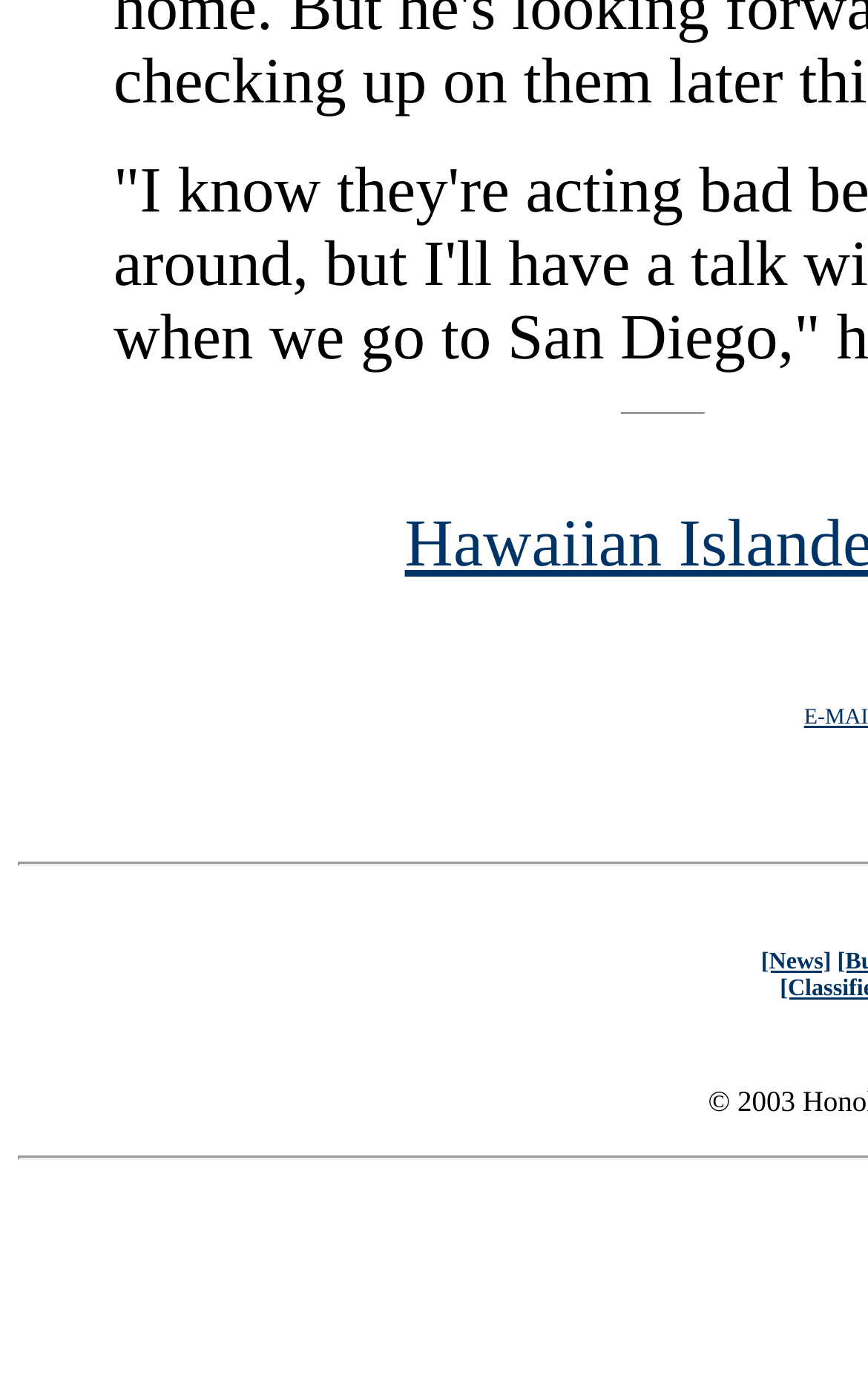Identify the bounding box coordinates for the UI element described as follows: [News]. Use the format (top-left x, top-left y, bottom-right x, bottom-right y) and ensure all values are floating point numbers between 0 and 1.

[0.877, 0.684, 0.958, 0.703]